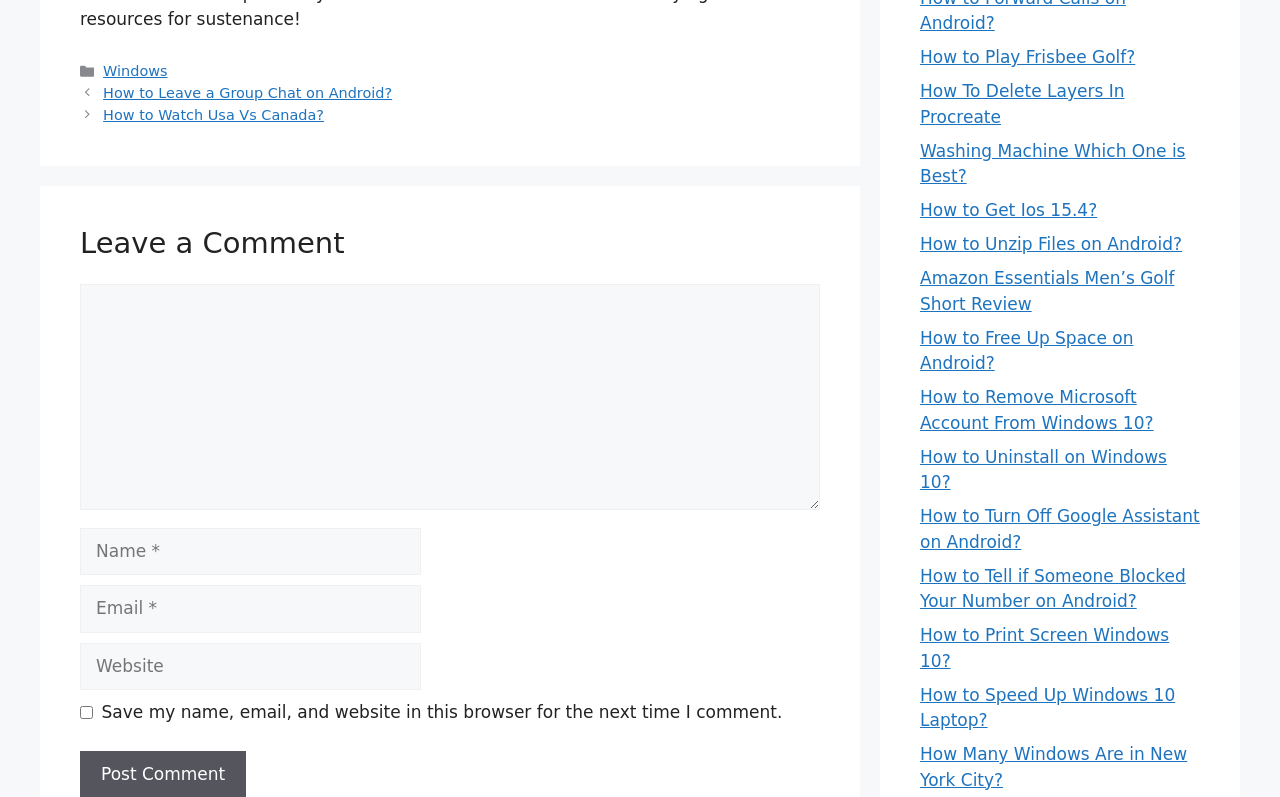What is the function of the checkbox?
Using the visual information from the image, give a one-word or short-phrase answer.

To save user information